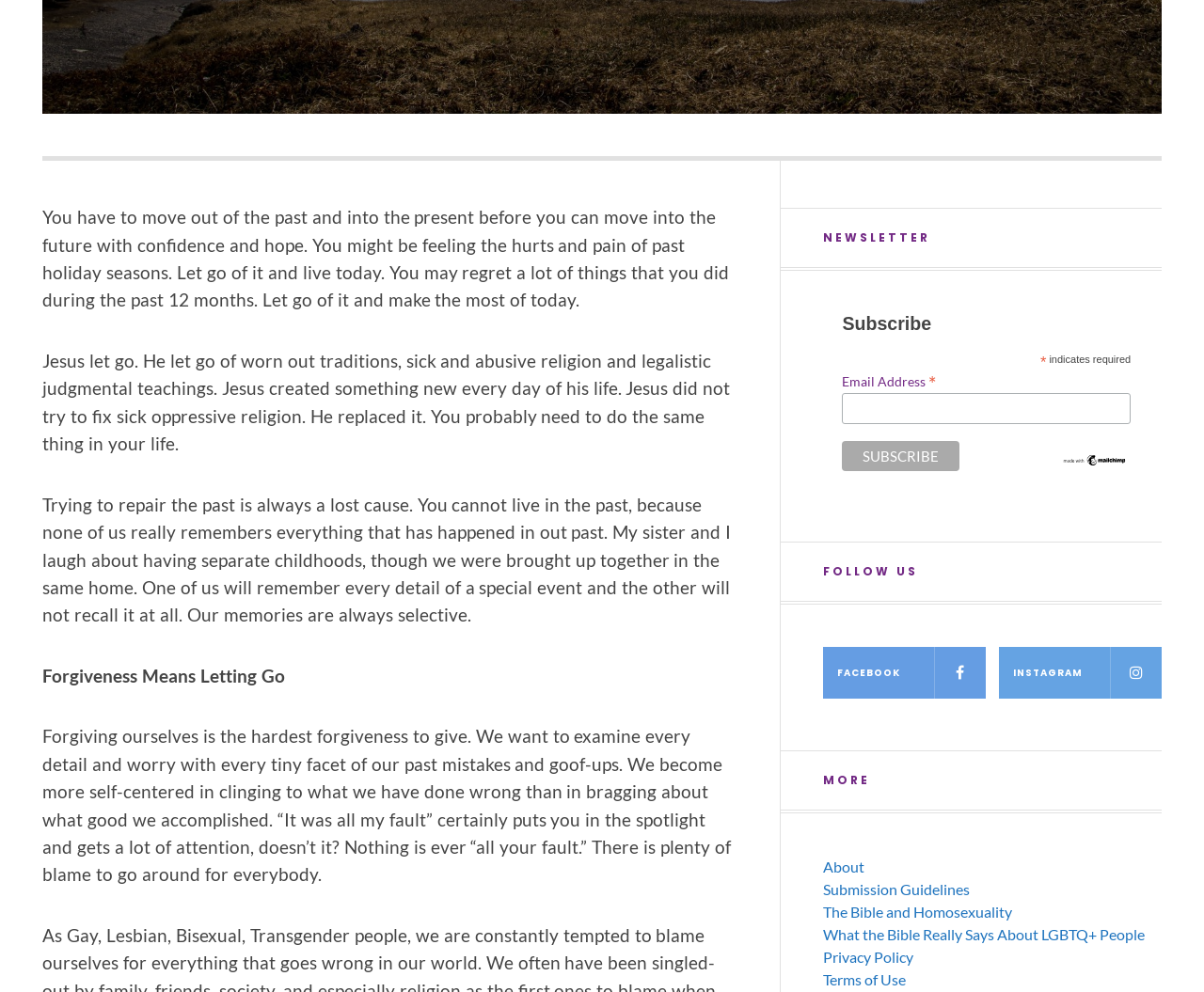Show the bounding box coordinates for the HTML element as described: "The Bible and Homosexuality".

[0.684, 0.928, 0.841, 0.946]